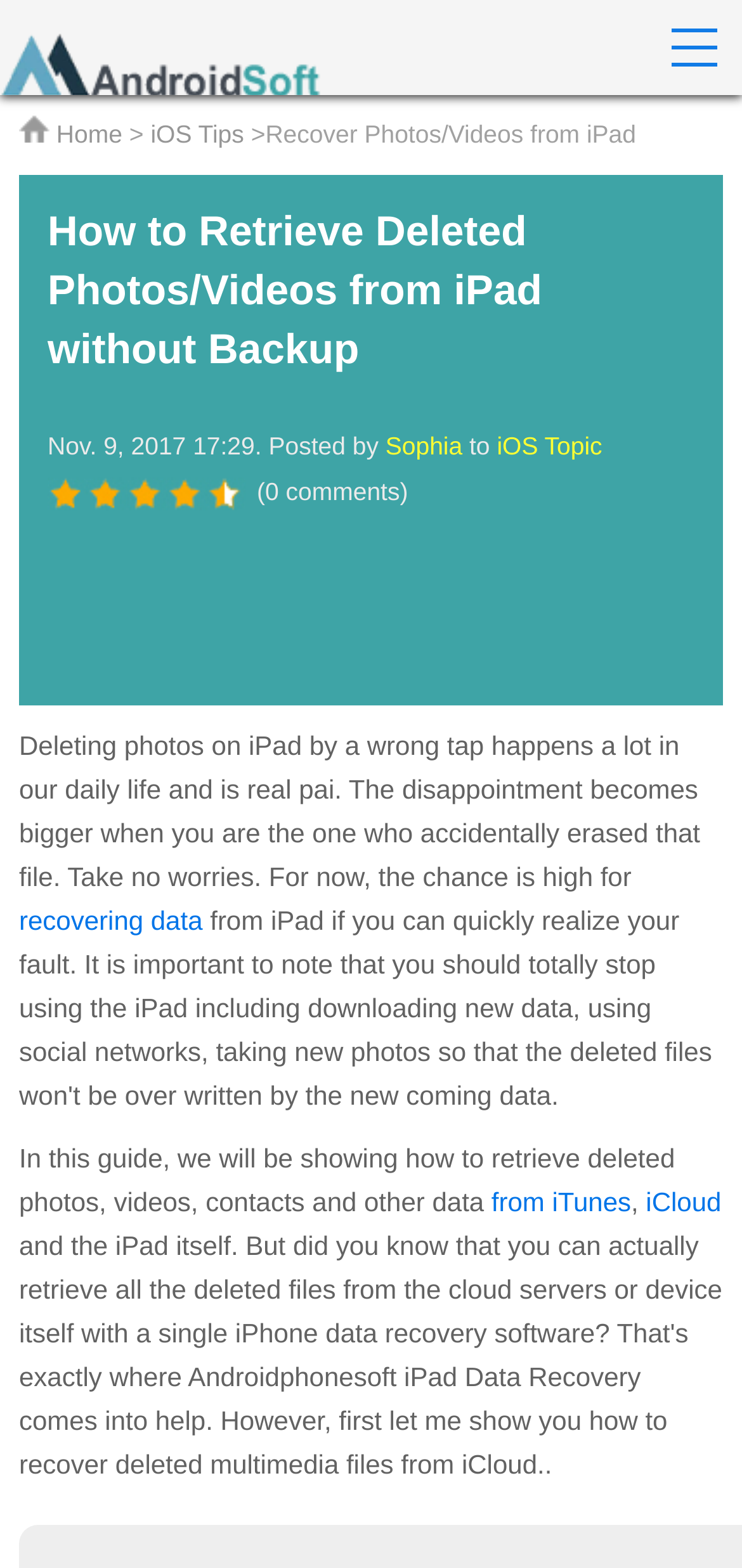Using the format (top-left x, top-left y, bottom-right x, bottom-right y), and given the element description, identify the bounding box coordinates within the screenshot: Sophia

[0.519, 0.275, 0.632, 0.293]